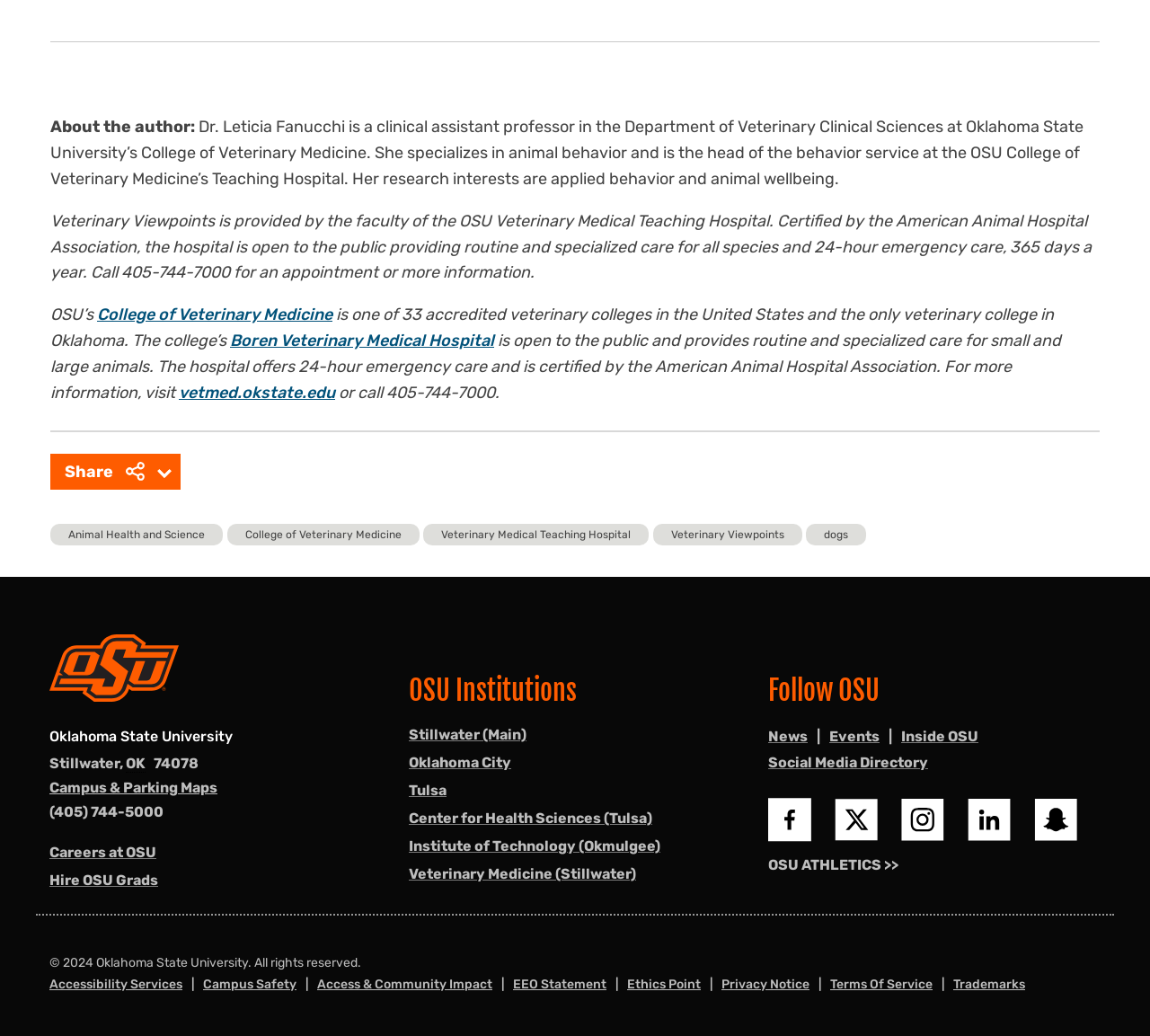What is the name of the veterinary college mentioned on the webpage?
Relying on the image, give a concise answer in one word or a brief phrase.

OSU College of Veterinary Medicine